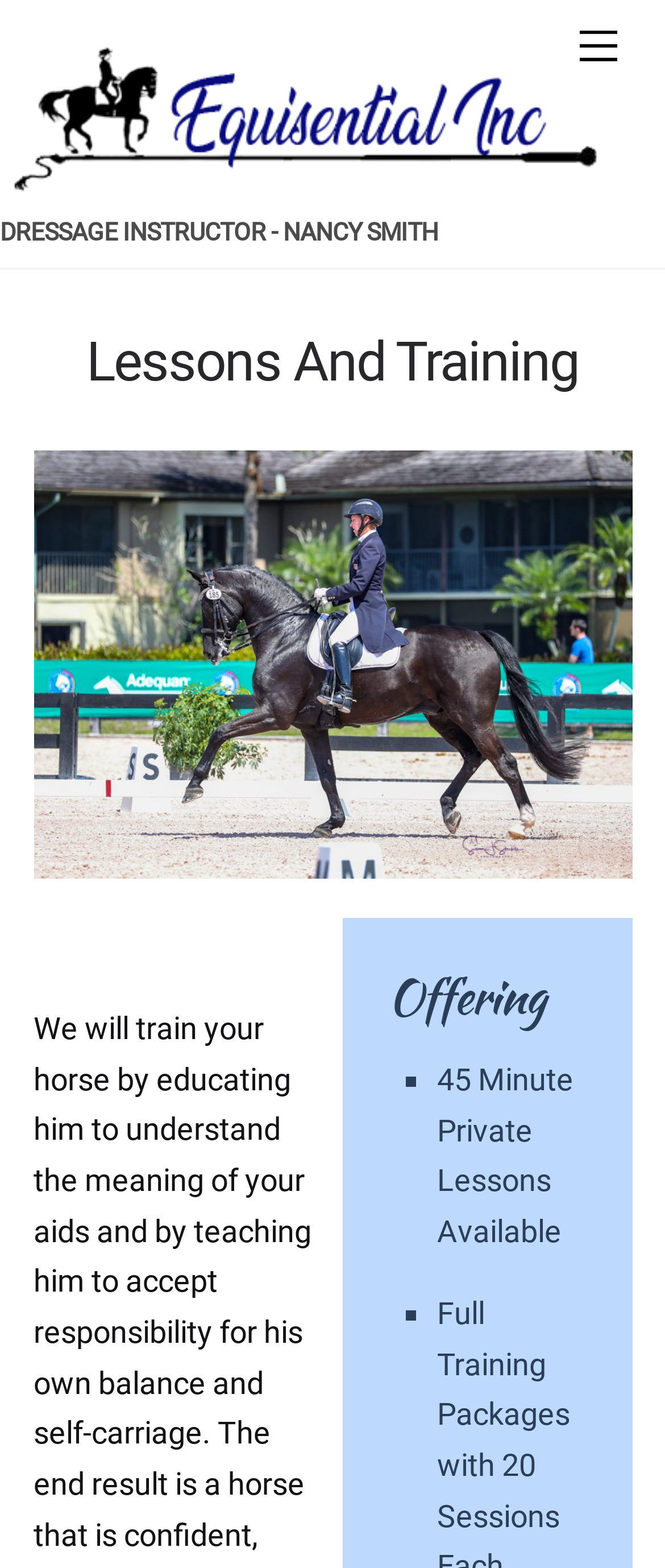What is the company name of the dressage horse trainer?
Please use the image to provide a one-word or short phrase answer.

Equisential Inc